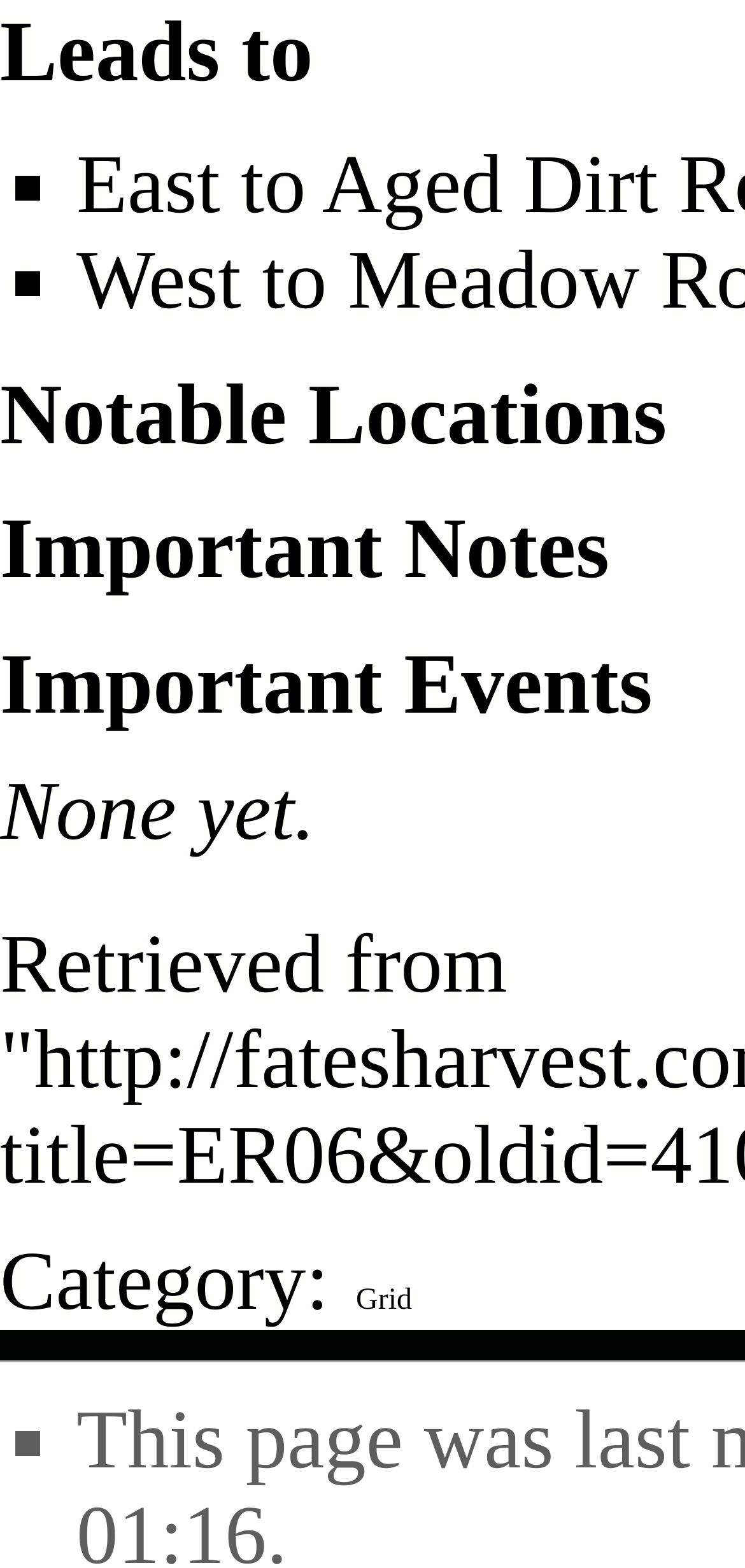What is the text after 'Retrieved from '
Refer to the screenshot and answer in one word or phrase.

None